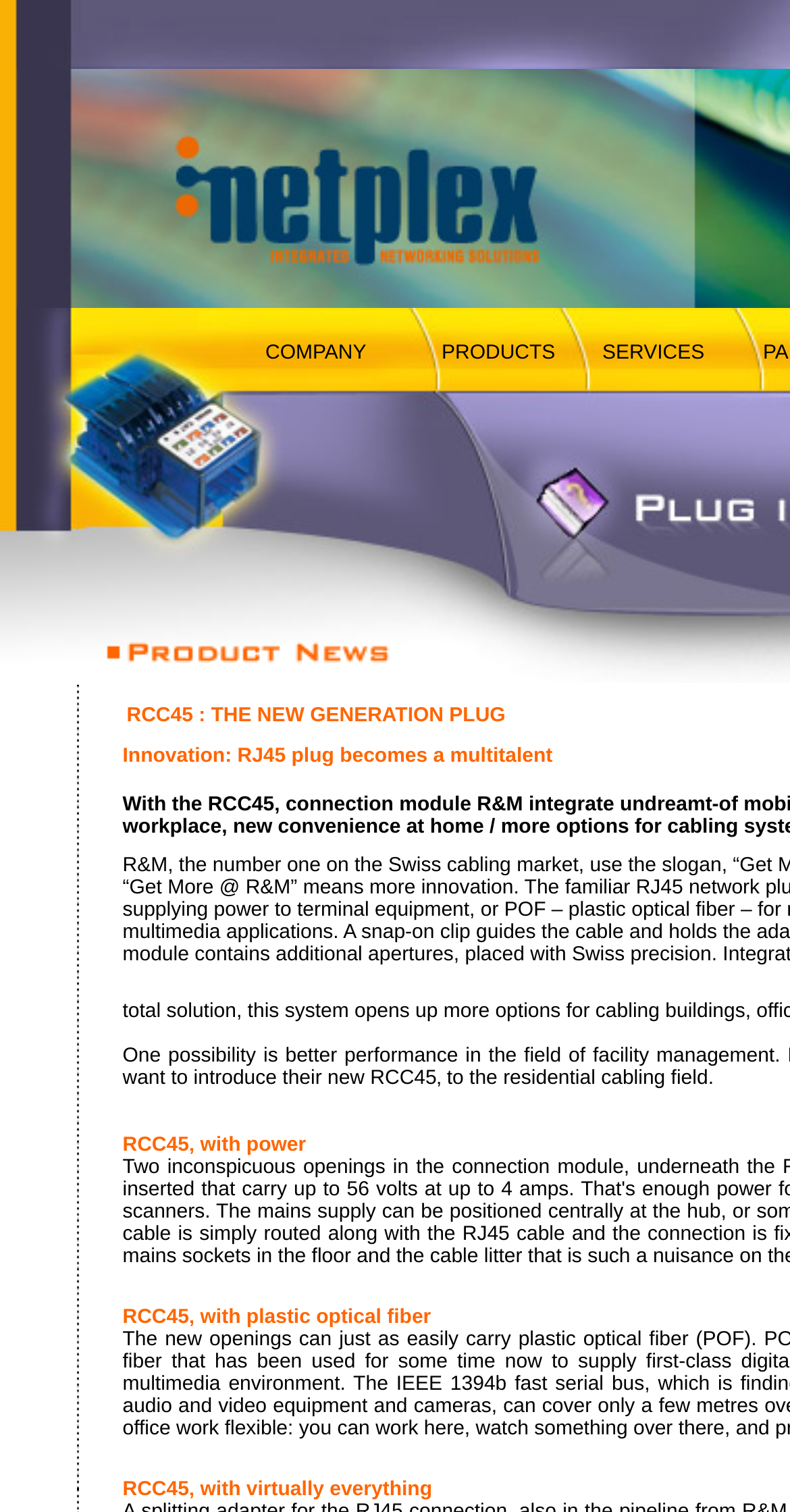Respond to the question below with a single word or phrase:
How many images are on the webpage?

9